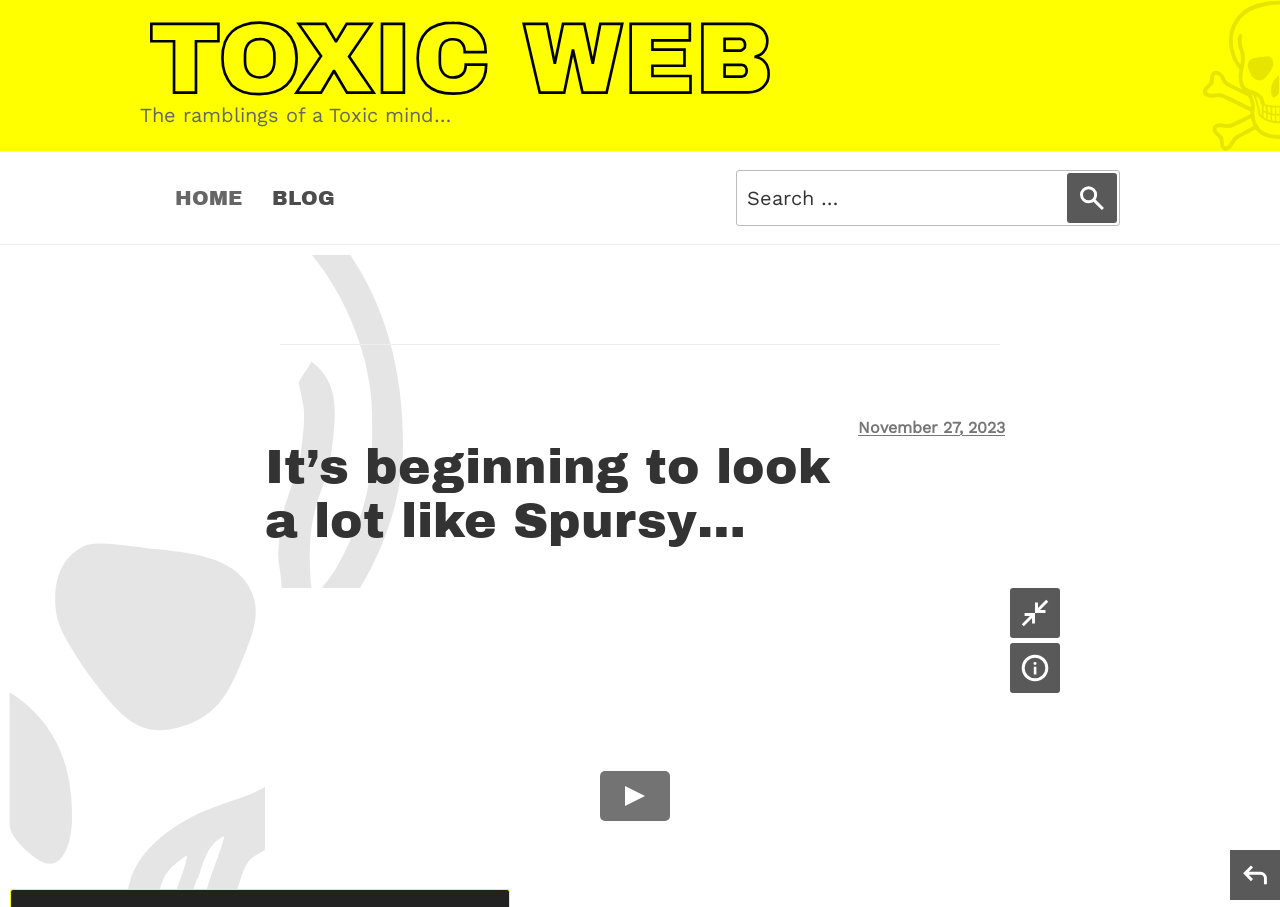Bounding box coordinates are to be given in the format (top-left x, top-left y, bottom-right x, bottom-right y). All values must be floating point numbers between 0 and 1. Provide the bounding box coordinate for the UI element described as: video info

[0.789, 0.709, 0.828, 0.764]